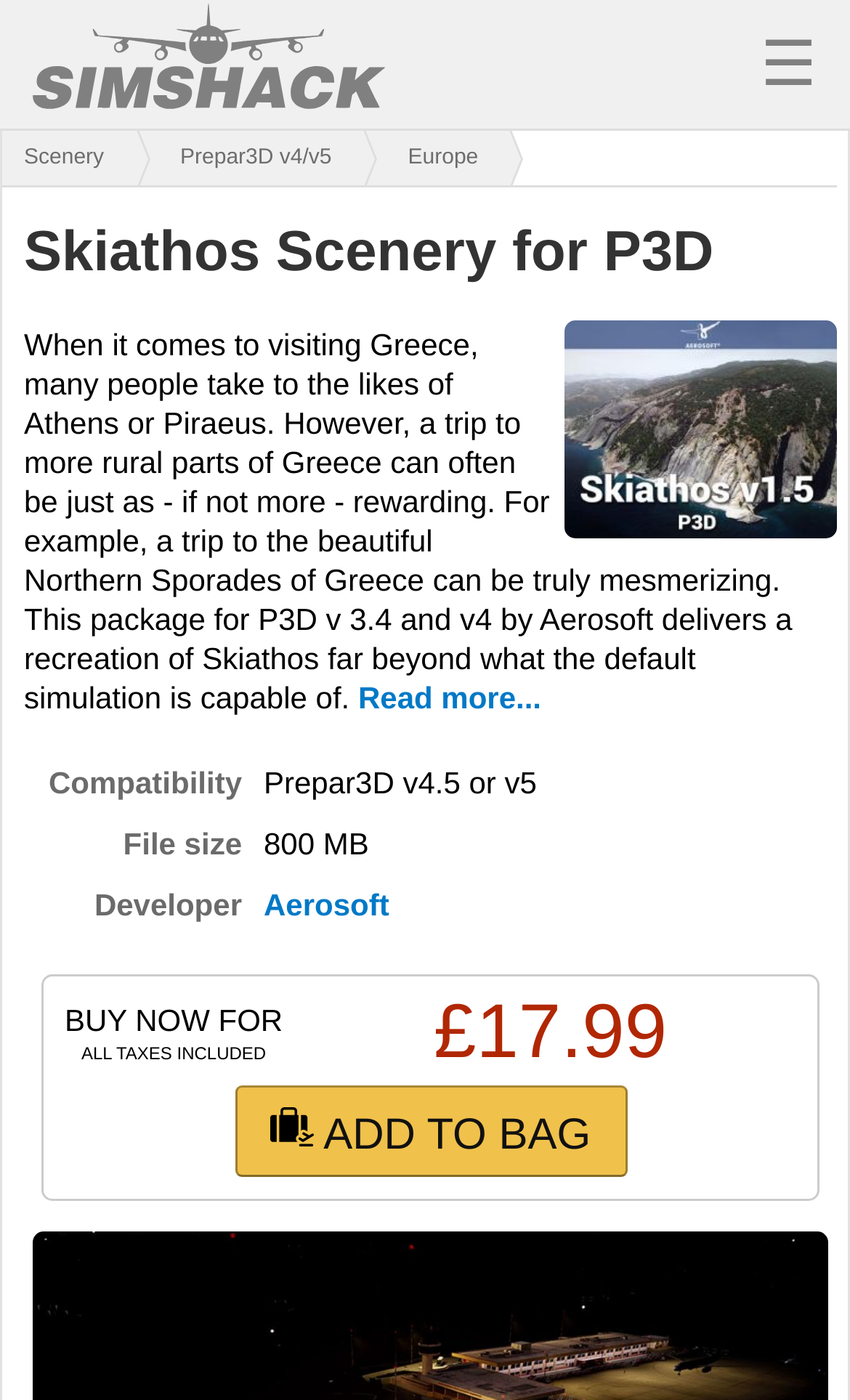Predict the bounding box coordinates of the area that should be clicked to accomplish the following instruction: "Buy Skiathos Scenery for P3D now". The bounding box coordinates should consist of four float numbers between 0 and 1, i.e., [left, top, right, bottom].

[0.276, 0.776, 0.737, 0.841]